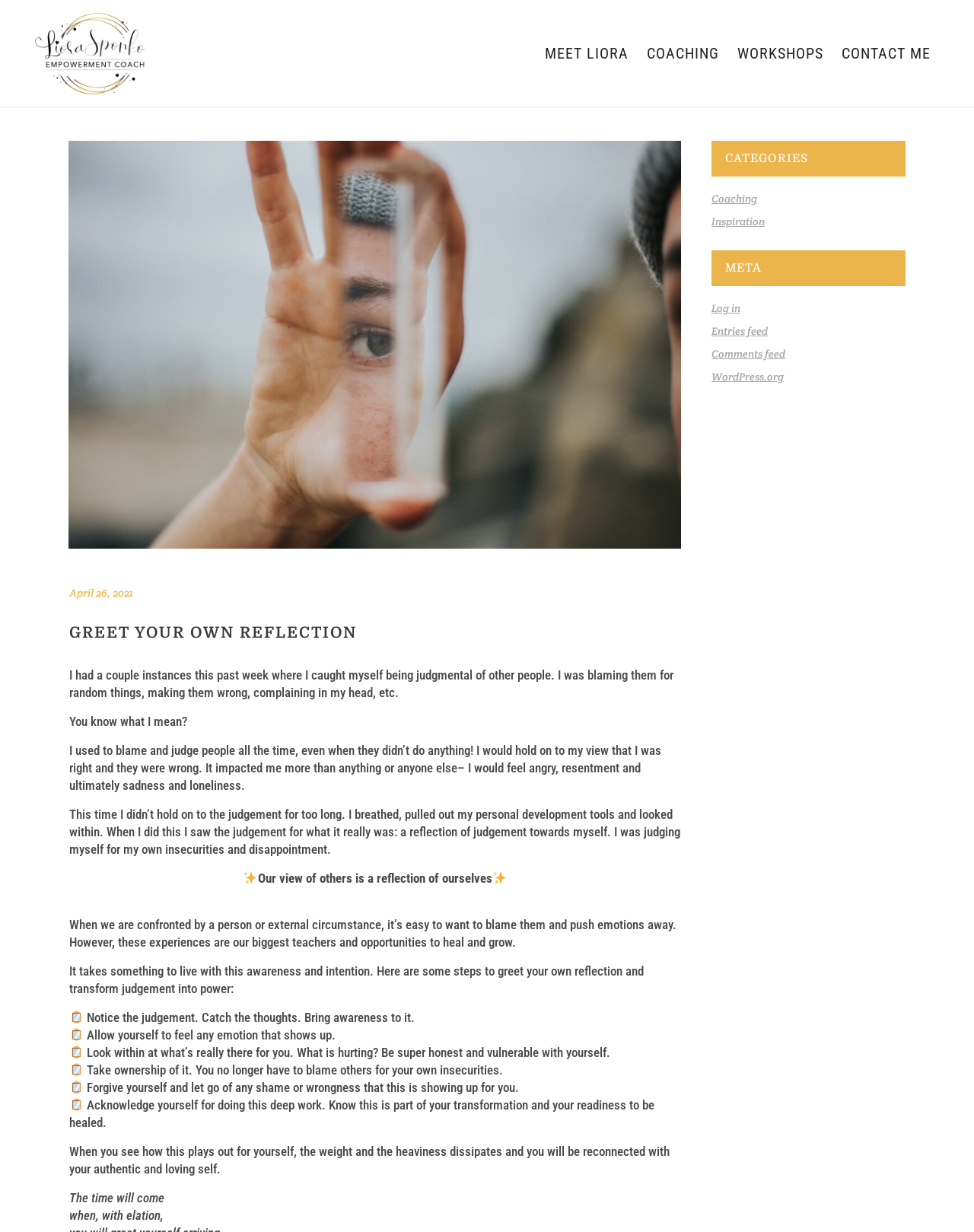What is the name of the coaching service?
Utilize the image to construct a detailed and well-explained answer.

The name of the coaching service can be found at the top of the webpage, where the logo is located. It is written as 'Liora Sponko Coaching | Greet Your Own Reflection'.